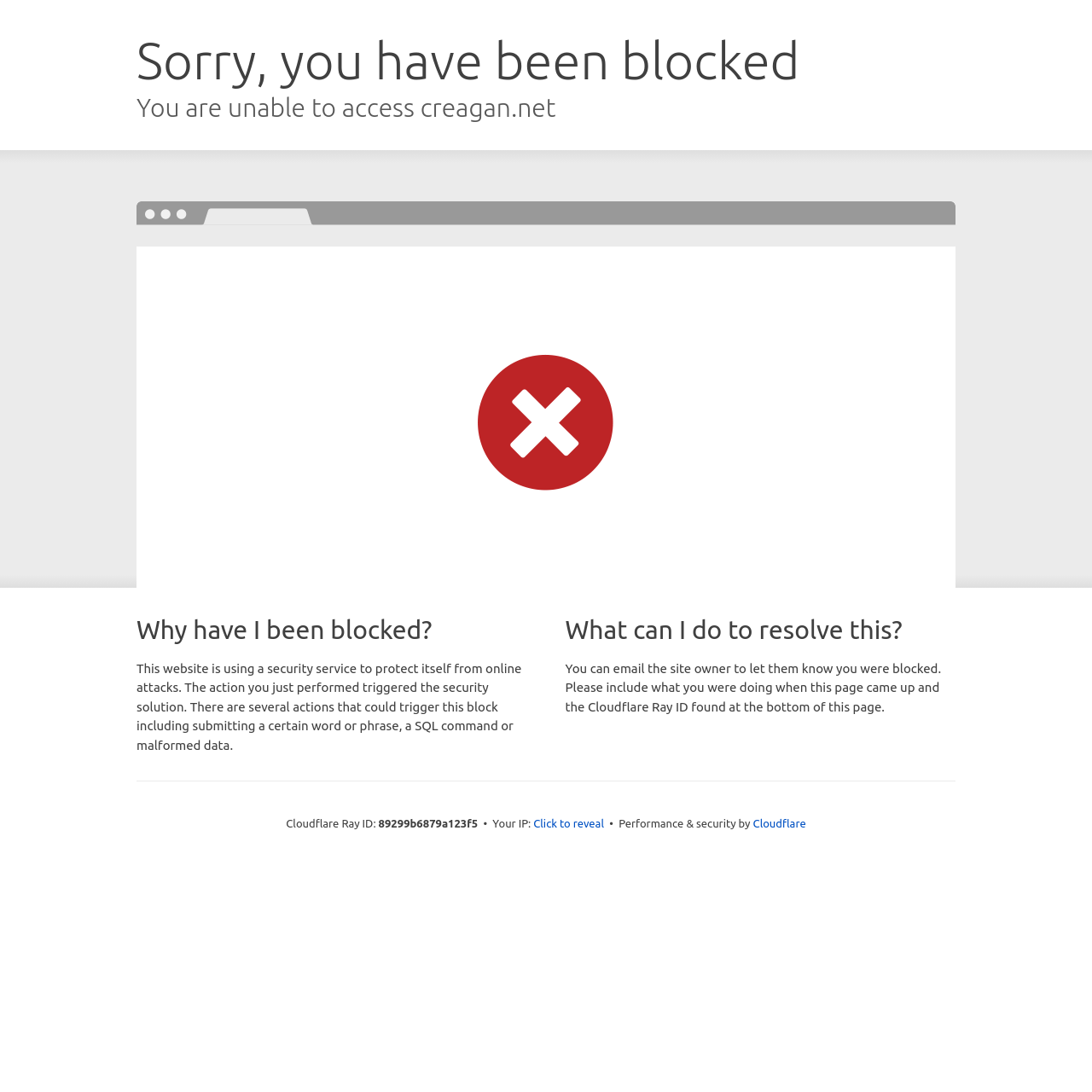What can be done to resolve the issue?
Please respond to the question with a detailed and informative answer.

The text suggests that the user can email the site owner to let them know they were blocked, and should include what they were doing when this page came up and the Cloudflare Ray ID found at the bottom of this page.